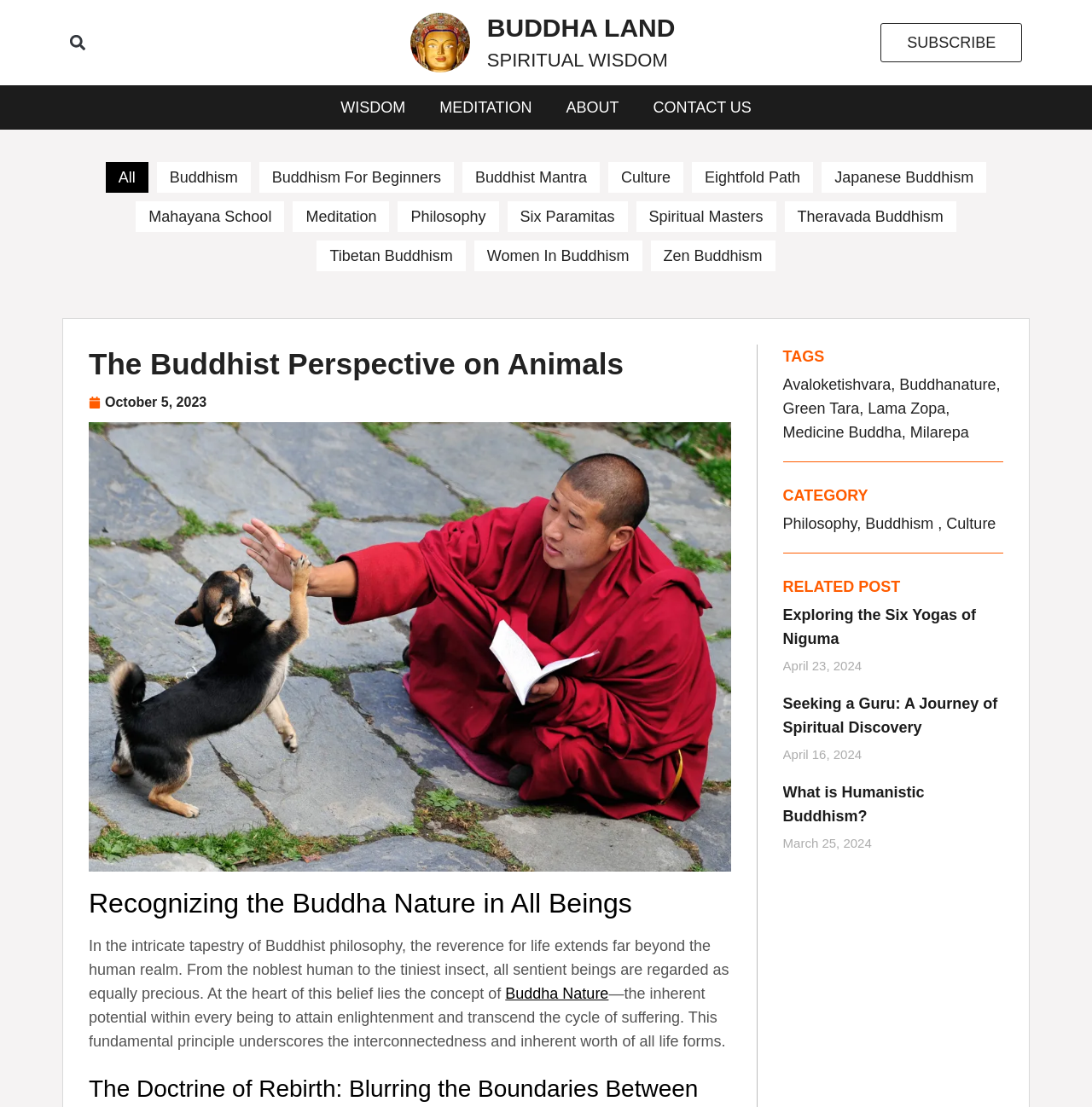Determine the bounding box coordinates of the clickable region to execute the instruction: "Read the related post about Exploring the Six Yogas of Niguma". The coordinates should be four float numbers between 0 and 1, denoted as [left, top, right, bottom].

[0.717, 0.545, 0.919, 0.588]